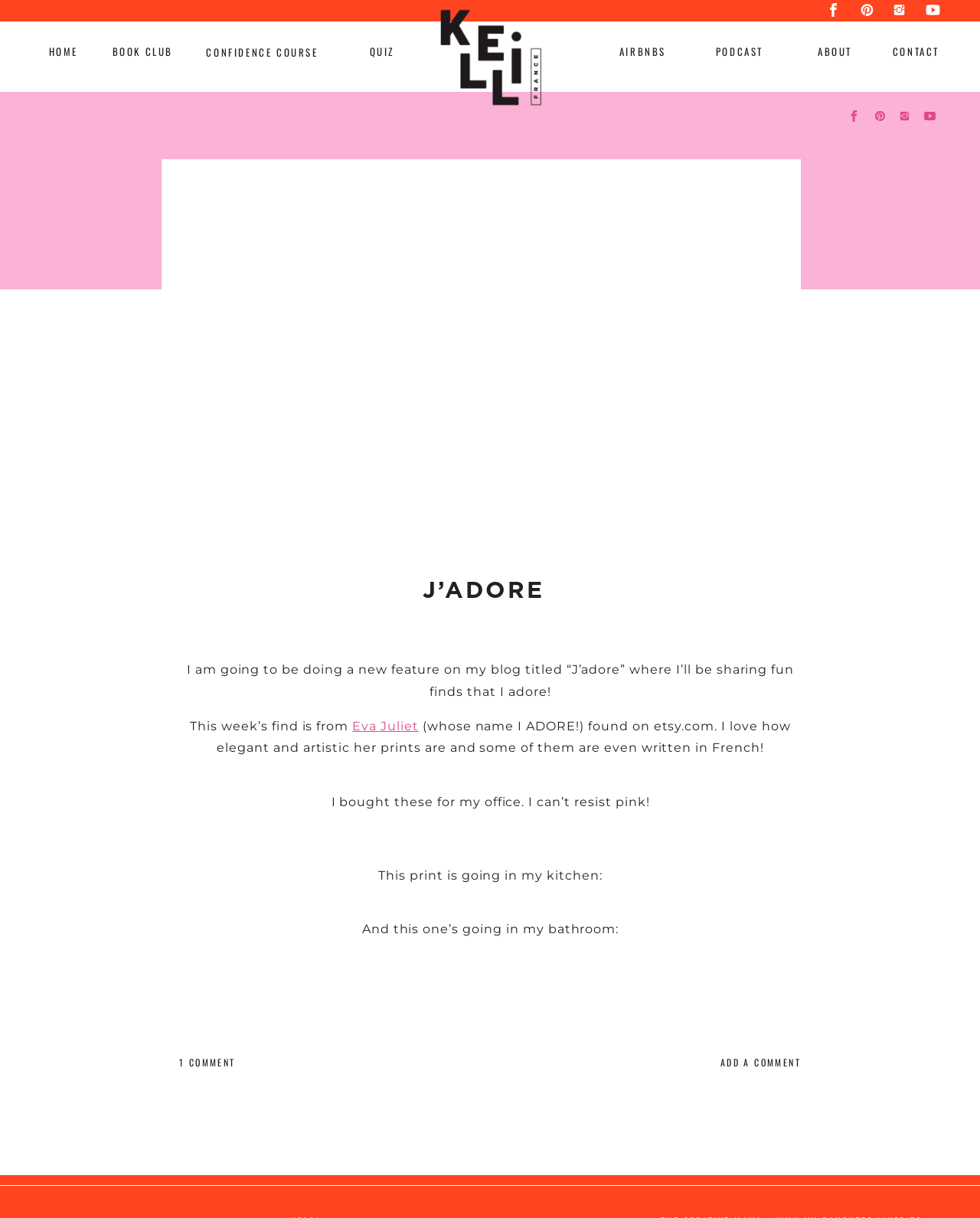Identify the bounding box coordinates of the clickable region required to complete the instruction: "Click on ABOUT". The coordinates should be given as four float numbers within the range of 0 and 1, i.e., [left, top, right, bottom].

[0.798, 0.038, 0.87, 0.052]